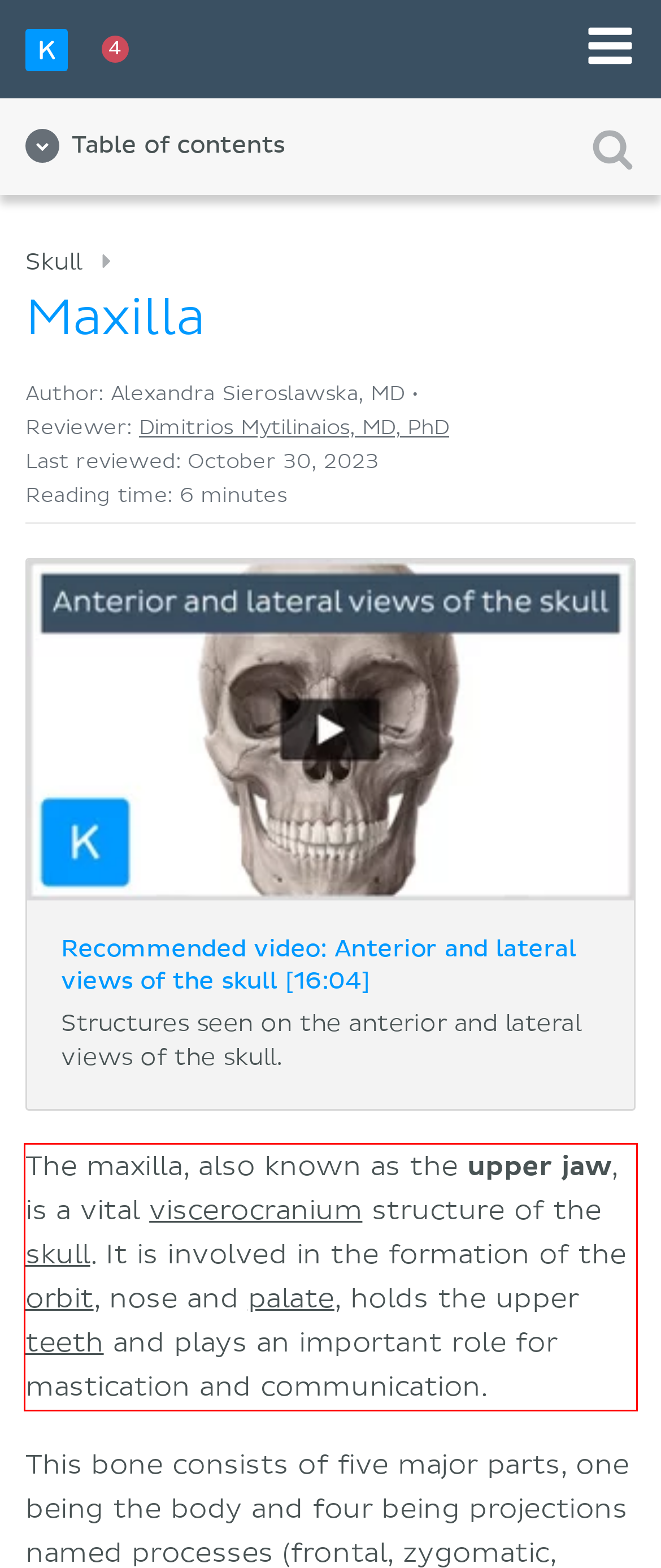Given the screenshot of the webpage, identify the red bounding box, and recognize the text content inside that red bounding box.

The maxilla, also known as the upper jaw, is a vital viscerocranium structure of the skull. It is involved in the formation of the orbit, nose and palate, holds the upper teeth and plays an important role for mastication and communication.